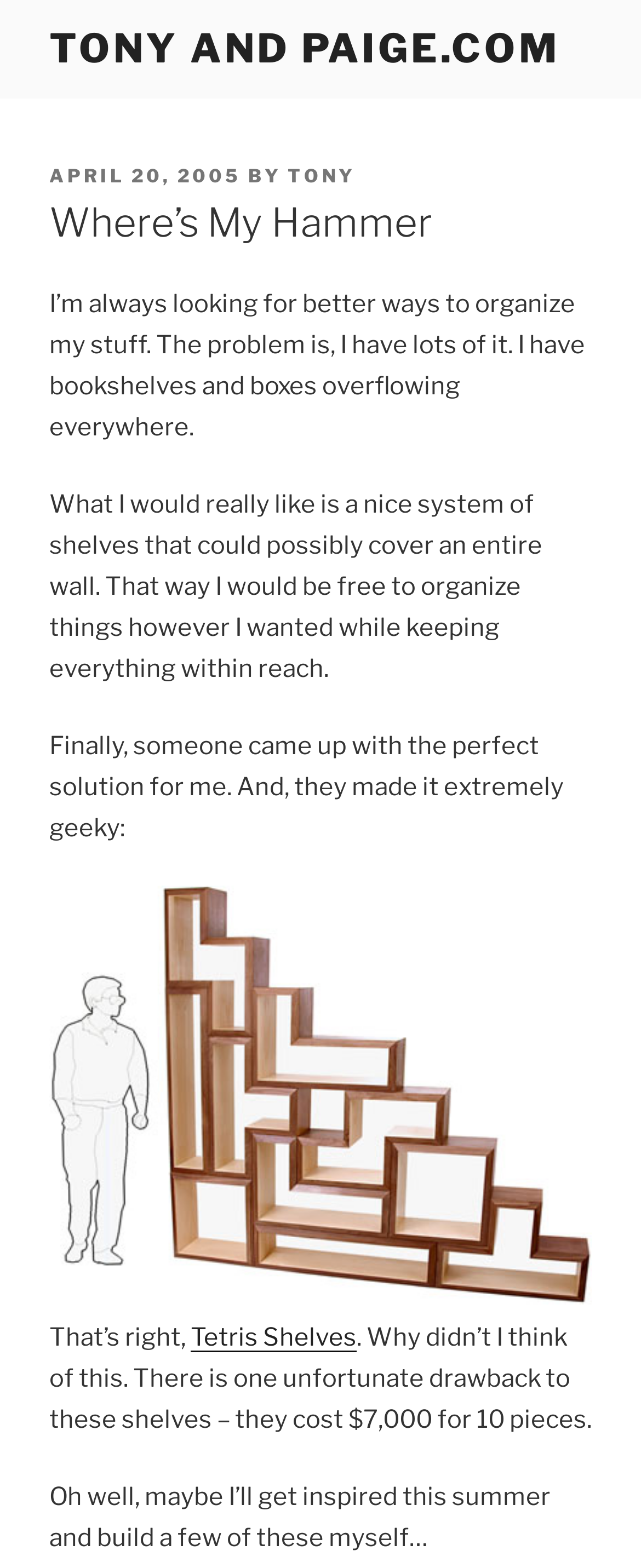Given the element description, predict the bounding box coordinates in the format (top-left x, top-left y, bottom-right x, bottom-right y). Make sure all values are between 0 and 1. Here is the element description: alt="Tetris Shelves"

[0.077, 0.818, 0.923, 0.836]